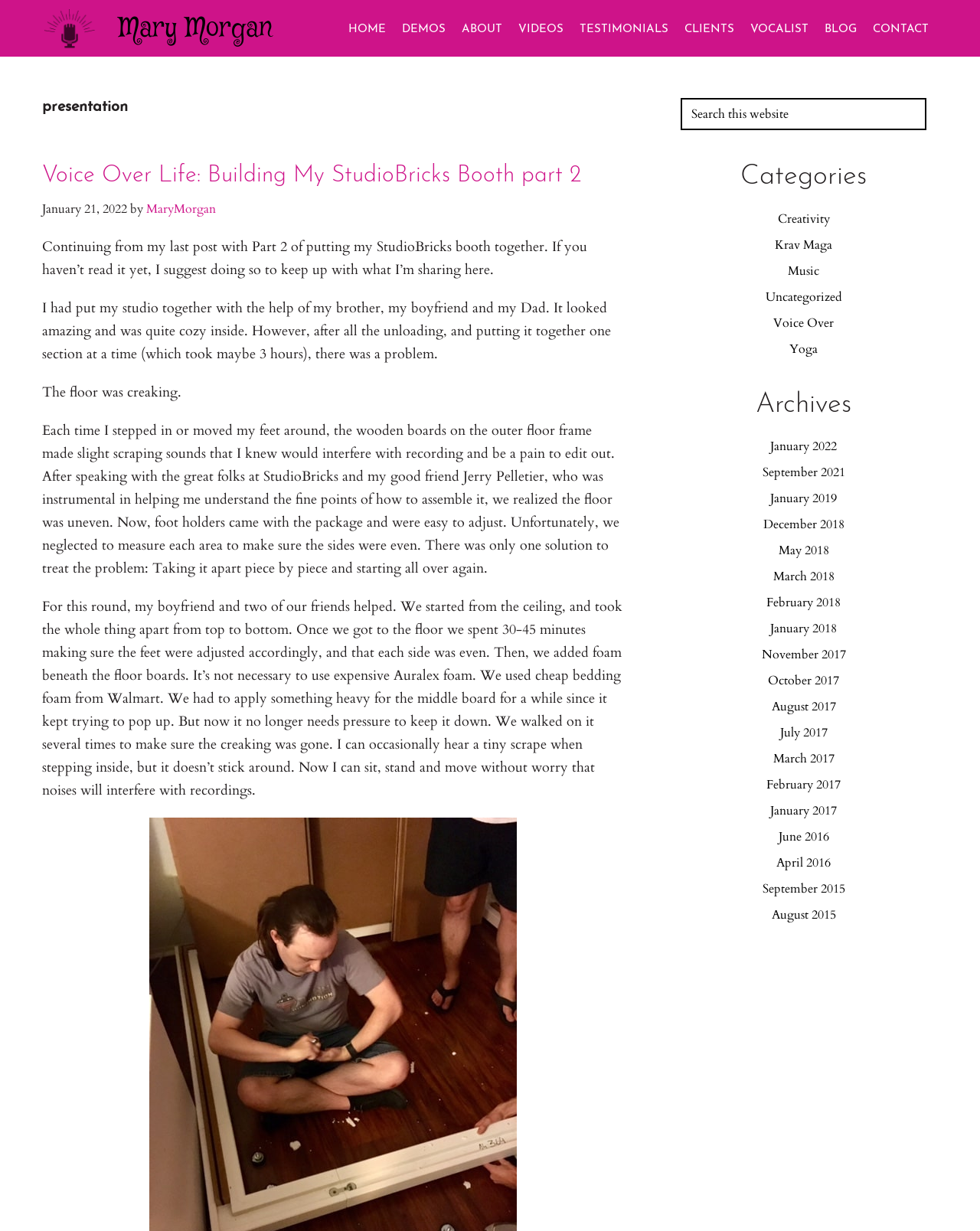Please determine the bounding box coordinates for the element with the description: "MaryMorgan".

[0.149, 0.163, 0.22, 0.177]